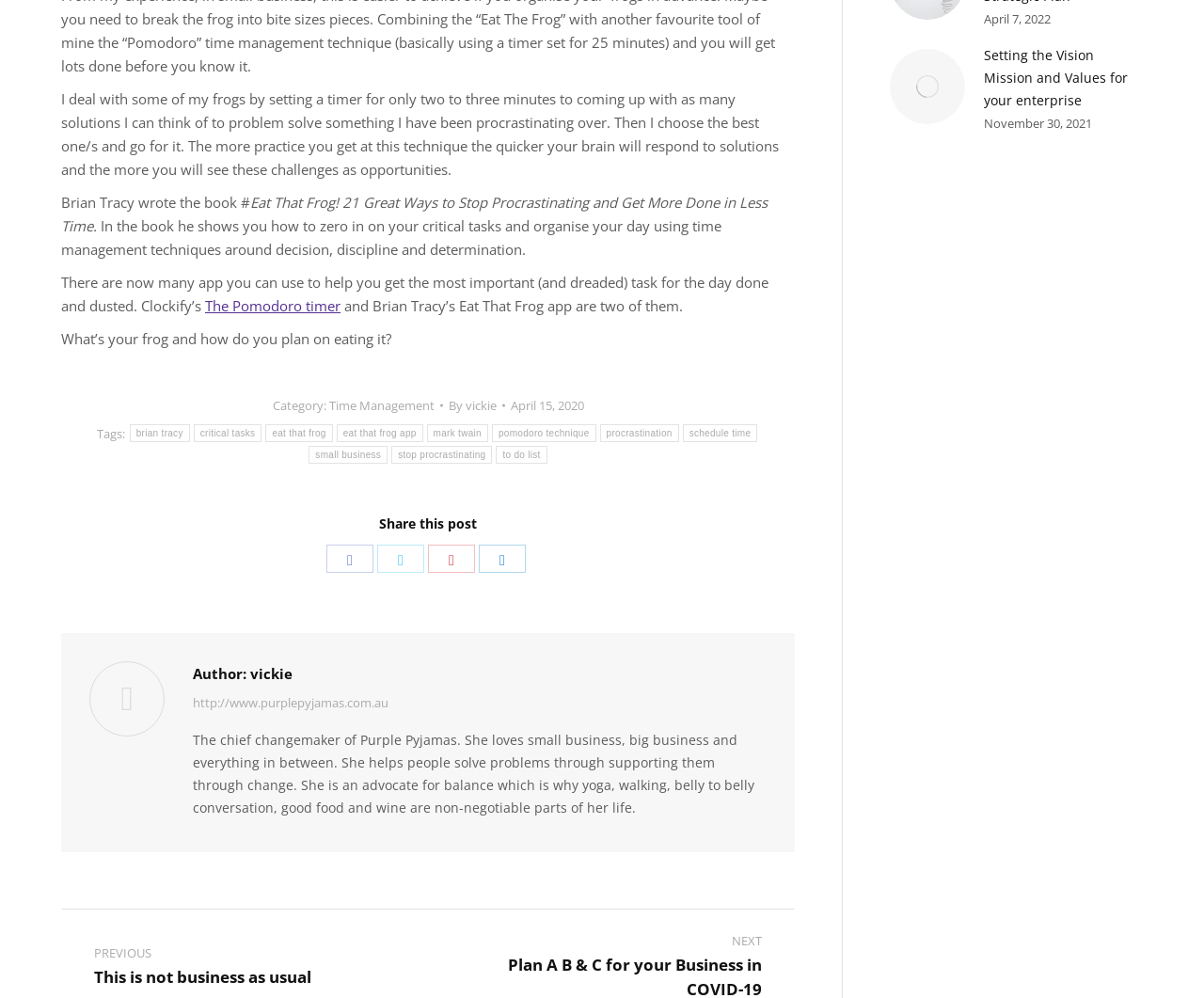Identify the bounding box coordinates of the area you need to click to perform the following instruction: "Read the article about Time Management".

[0.273, 0.398, 0.361, 0.415]